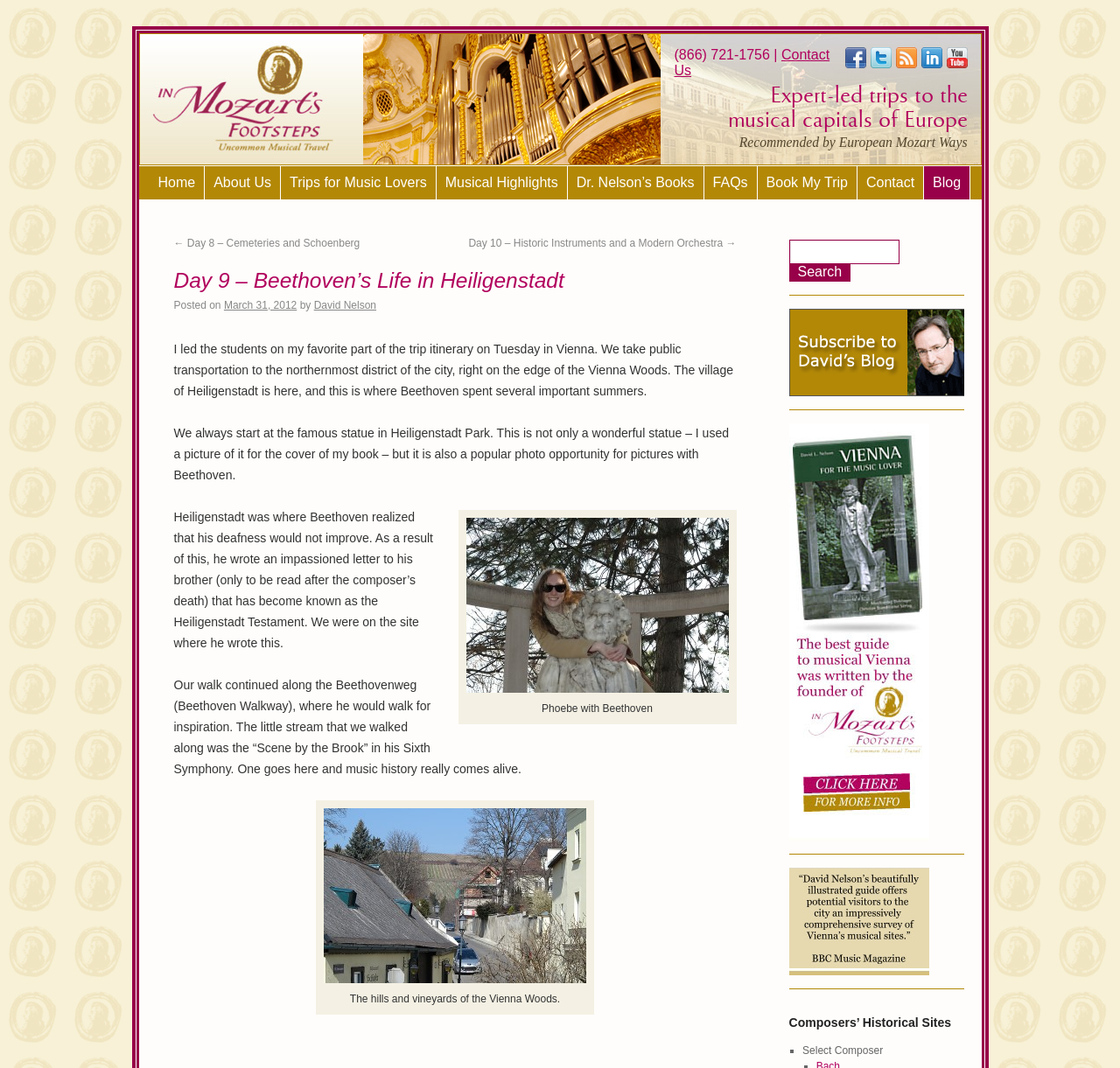What is the purpose of the 'Search' button?
Answer the question with a single word or phrase by looking at the picture.

To search the website